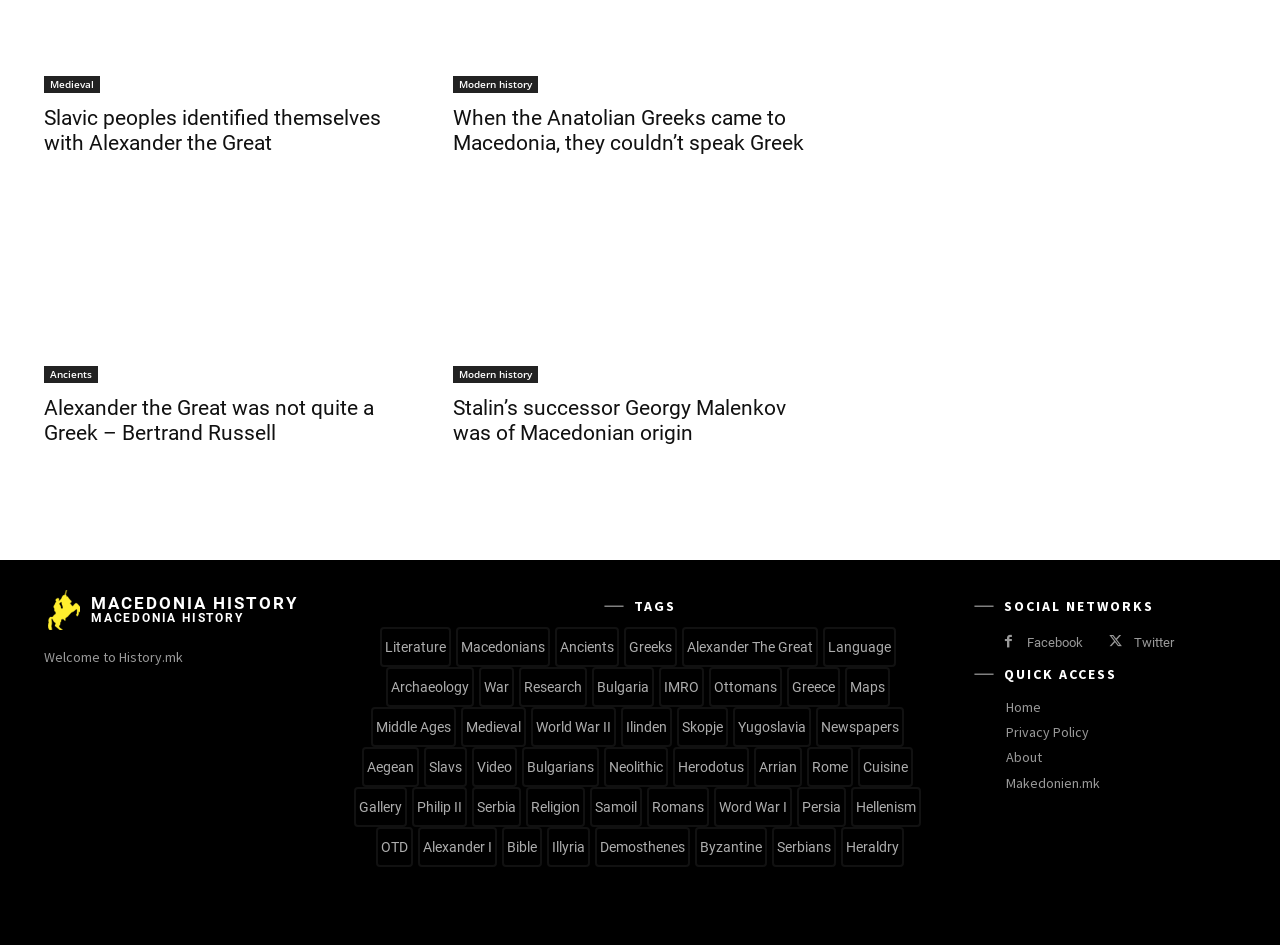Using the details from the image, please elaborate on the following question: What is the purpose of the 'QUICK ACCESS' section?

The 'QUICK ACCESS' section at the bottom of the webpage provides links to important pages such as 'Home', 'Privacy Policy', and 'About', allowing users to quickly access these pages.